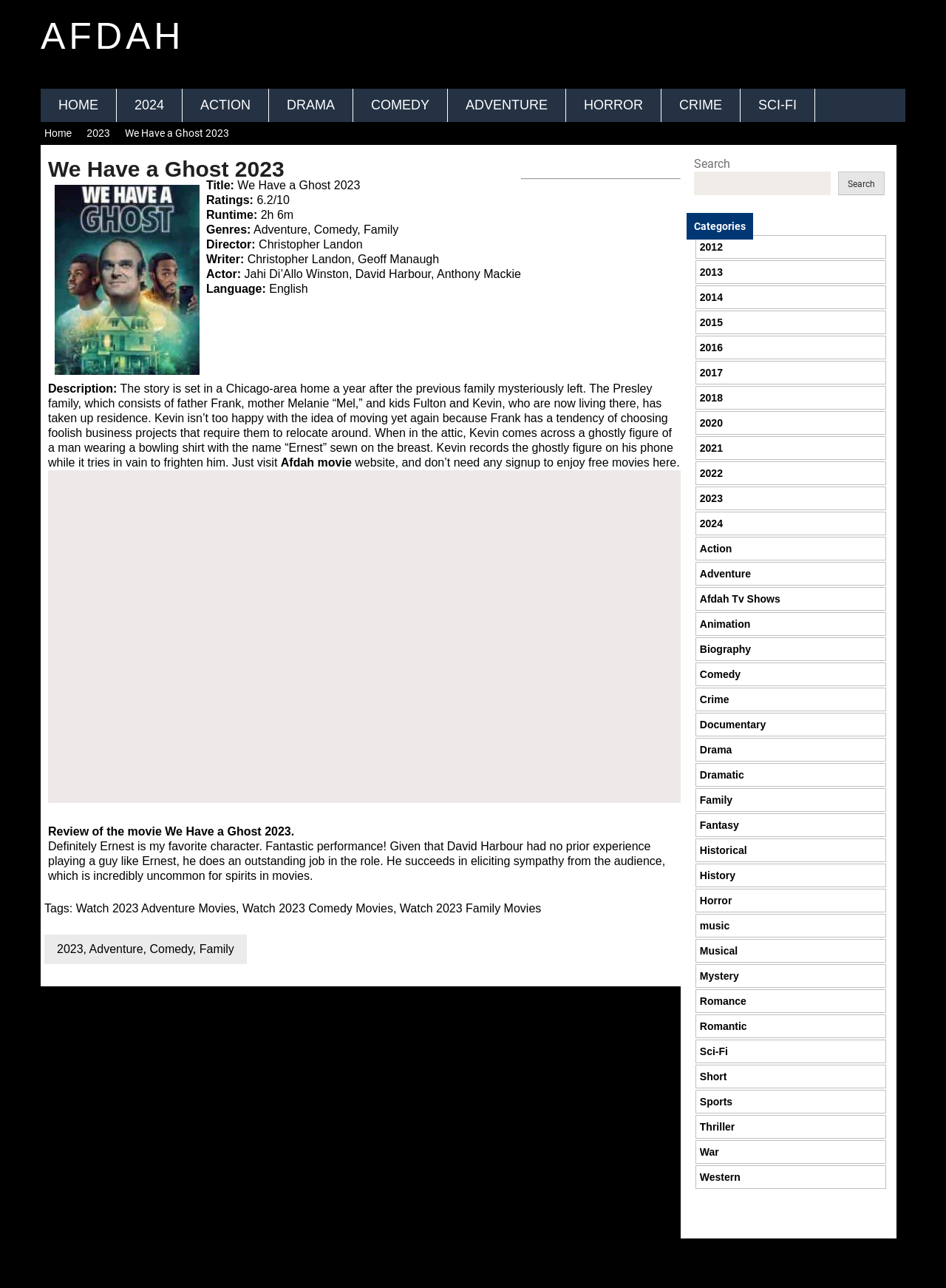Please locate the bounding box coordinates of the element that should be clicked to achieve the given instruction: "Watch the movie 'We Have a Ghost 2023'".

[0.051, 0.365, 0.719, 0.623]